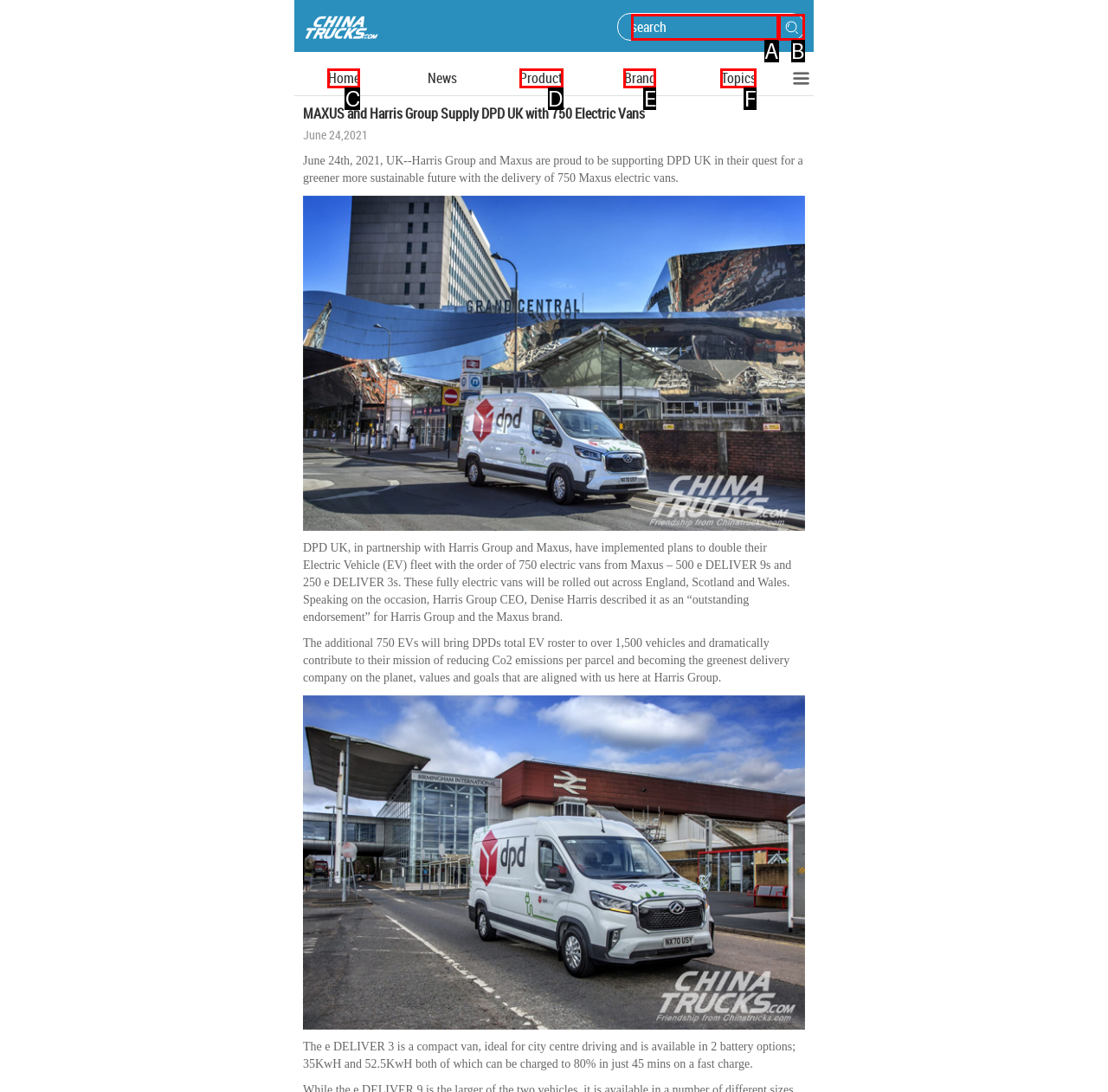Given the description: name="q" placeholder="search", identify the matching option. Answer with the corresponding letter.

A